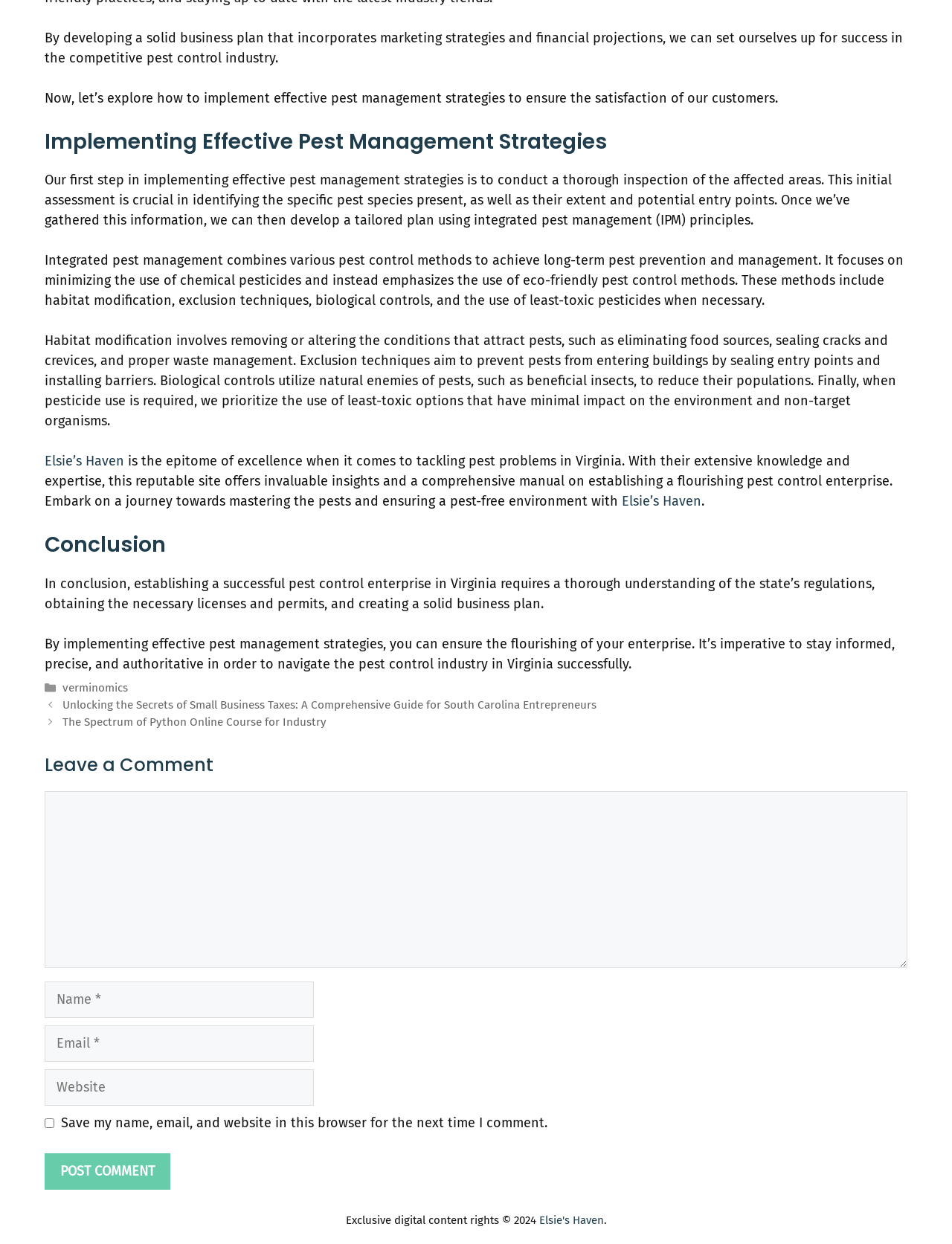Can you show the bounding box coordinates of the region to click on to complete the task described in the instruction: "Click the link to Elsie's Haven"?

[0.047, 0.364, 0.13, 0.377]